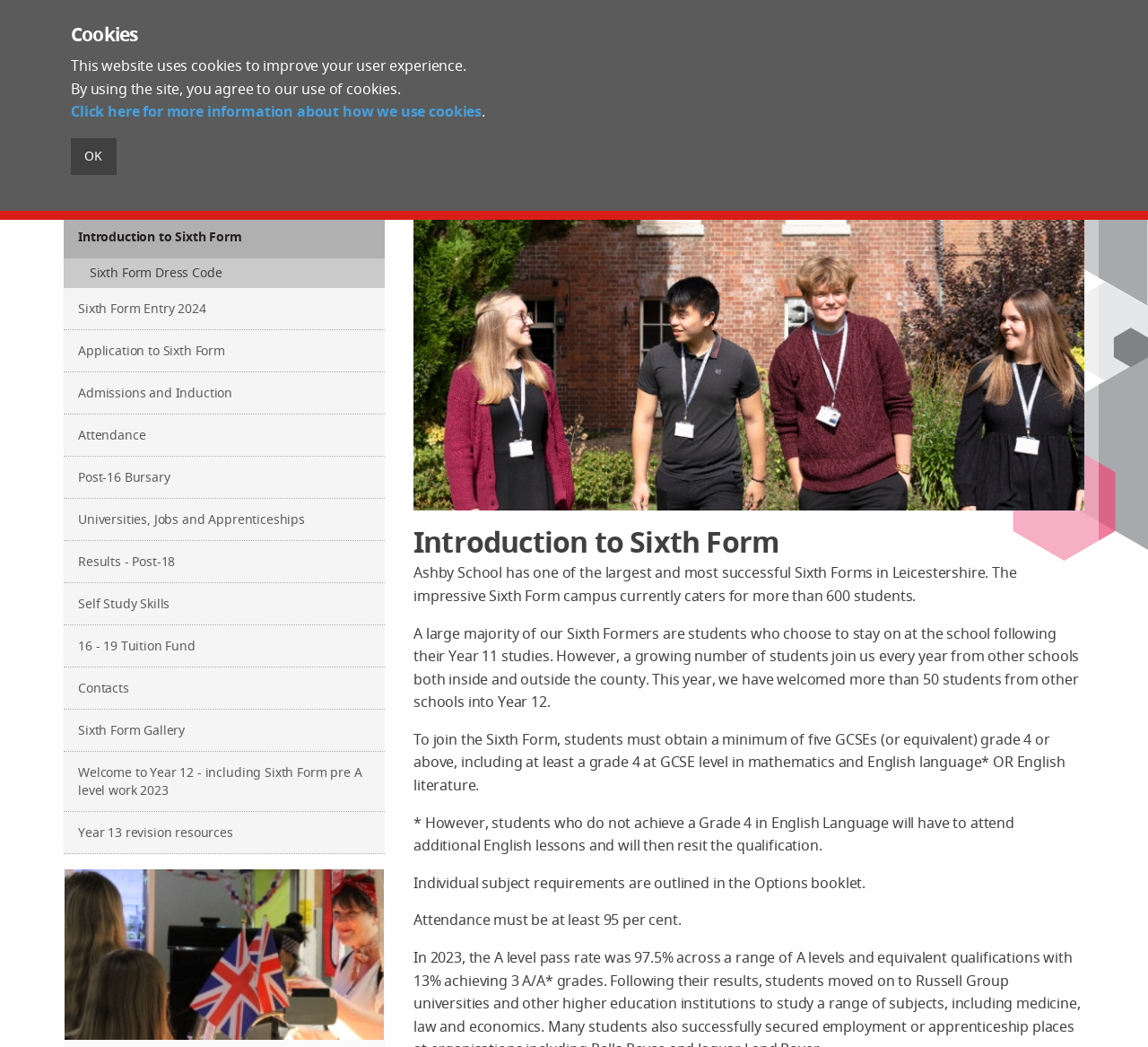Summarize the webpage comprehensively, mentioning all visible components.

The webpage is about Ashby School's Sixth Form, with a focus on dress code courses. At the top, there is a horizontal menu bar with seven menu items: Home, About the School, Students, Parents, News & events, Sixth form, and Contact. Below the menu bar, there is a search box on the right side.

On the left side, there is a section with a heading "Culture at the heart of learning for 11 – 19-year-olds" and a link to Ashby School with an accompanying image of the school's logo. Below this section, there are nine links related to Sixth Form, including Introduction to Sixth Form, Sixth Form Dress Code, and Application to Sixth Form.

On the right side, there are three images with captions, showcasing school events and activities. Below these images, there is a heading "Introduction to Sixth Form" followed by four paragraphs of text describing the Sixth Form at Ashby School, including its size, student demographics, and admission requirements.

Throughout the webpage, there are a total of 14 links, 3 images, and 11 blocks of text, including headings and paragraphs. The layout is organized, with clear headings and concise text, making it easy to navigate and find information about Ashby School's Sixth Form.